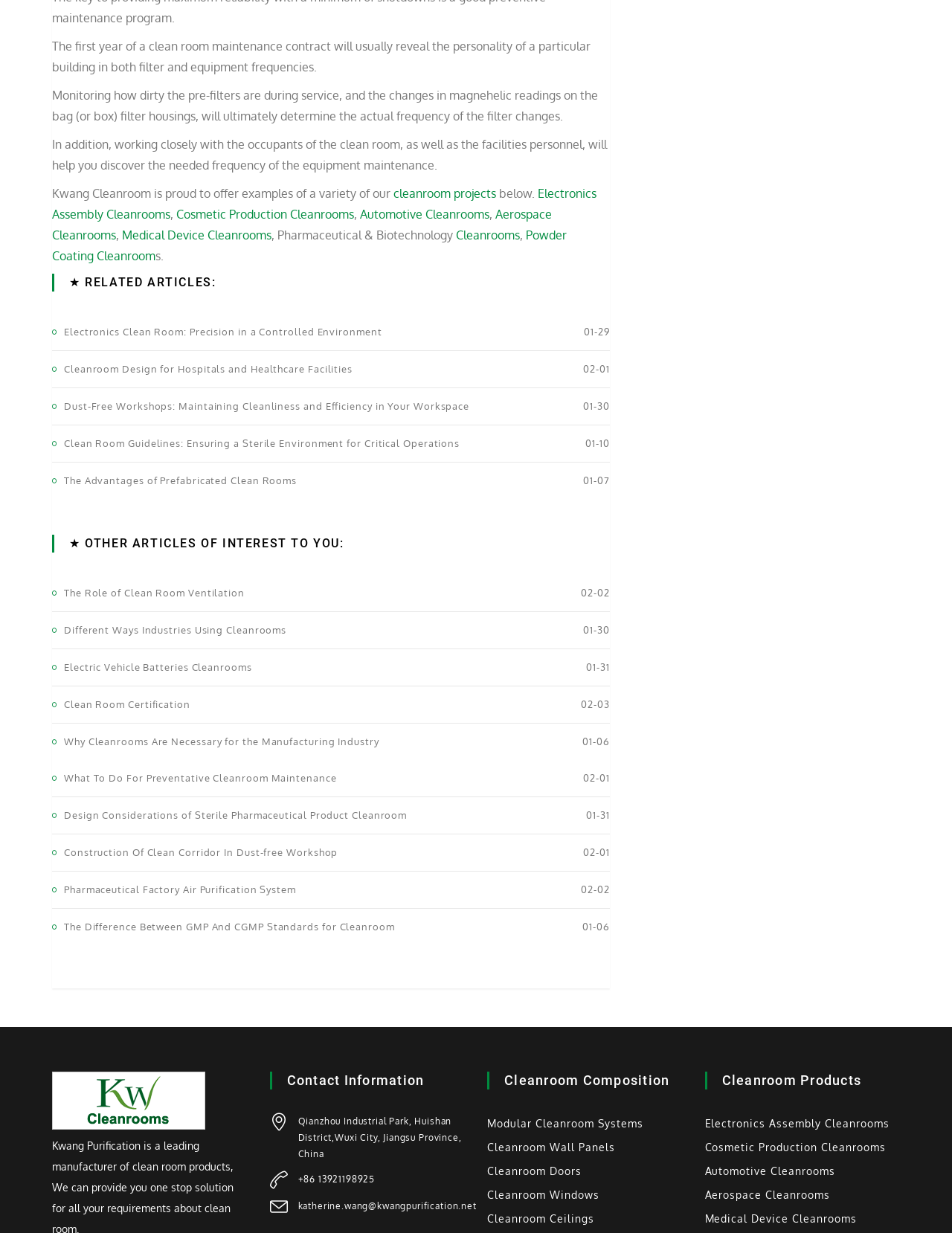How many types of cleanrooms are mentioned on the webpage?
Could you please answer the question thoroughly and with as much detail as possible?

The webpage mentions Electronics Assembly Cleanrooms, Cosmetic Production Cleanrooms, Automotive Cleanrooms, Aerospace Cleanrooms, Medical Device Cleanrooms, Powder Coating Cleanroom, and Pharmaceutical & Biotechnology Cleanrooms.